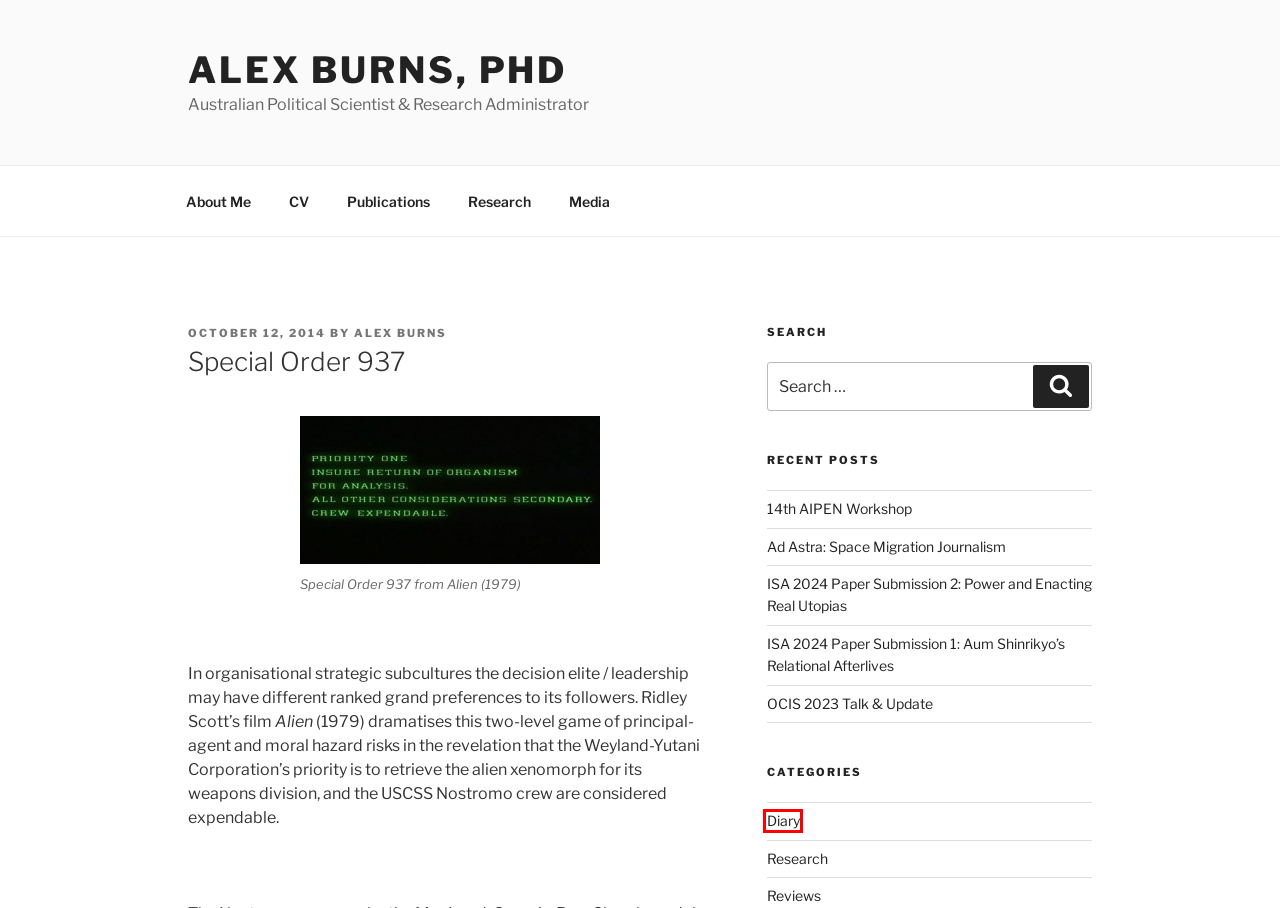Review the screenshot of a webpage which includes a red bounding box around an element. Select the description that best fits the new webpage once the element in the bounding box is clicked. Here are the candidates:
A. OCIS 2023 Talk & Update – Alex Burns, PhD
B. ISA 2024 Paper Submission 1: Aum Shinrikyo’s Relational Afterlives – Alex Burns, PhD
C. Publications – Alex Burns, PhD
D. Alex Burns, PhD – Australian Political Scientist & Research Administrator
E. Alex Burns – Alex Burns, PhD
F. Research – Alex Burns, PhD
G. Diary – Alex Burns, PhD
H. About Me – Alex Burns, PhD

G